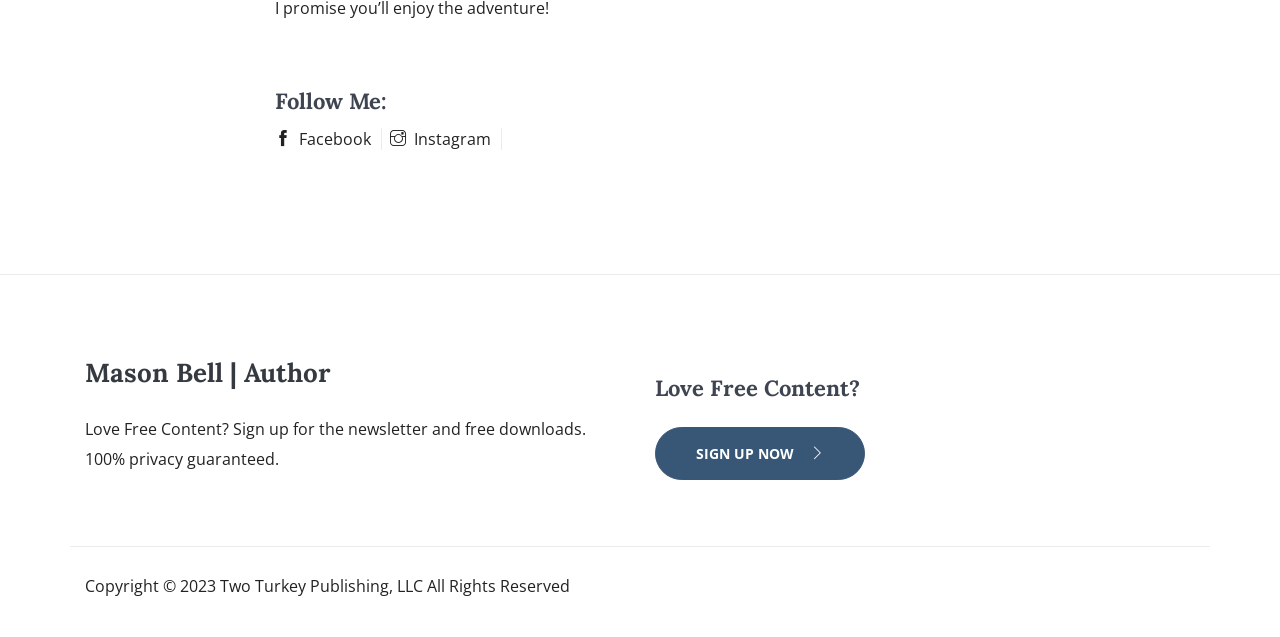What is the author's name?
Refer to the image and provide a one-word or short phrase answer.

Mason Bell